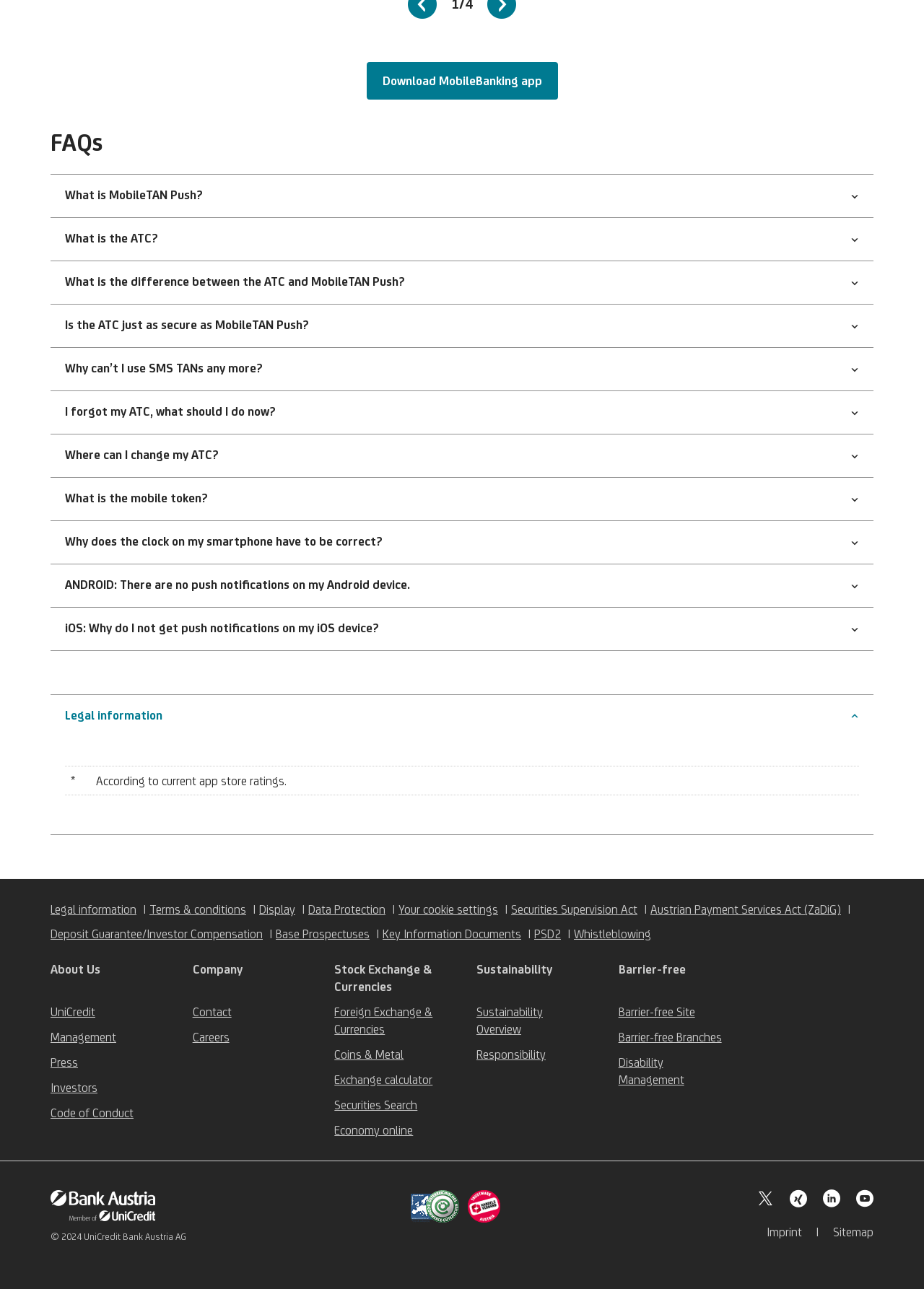Identify the bounding box coordinates of the element that should be clicked to fulfill this task: "Submit a paper". The coordinates should be provided as four float numbers between 0 and 1, i.e., [left, top, right, bottom].

None